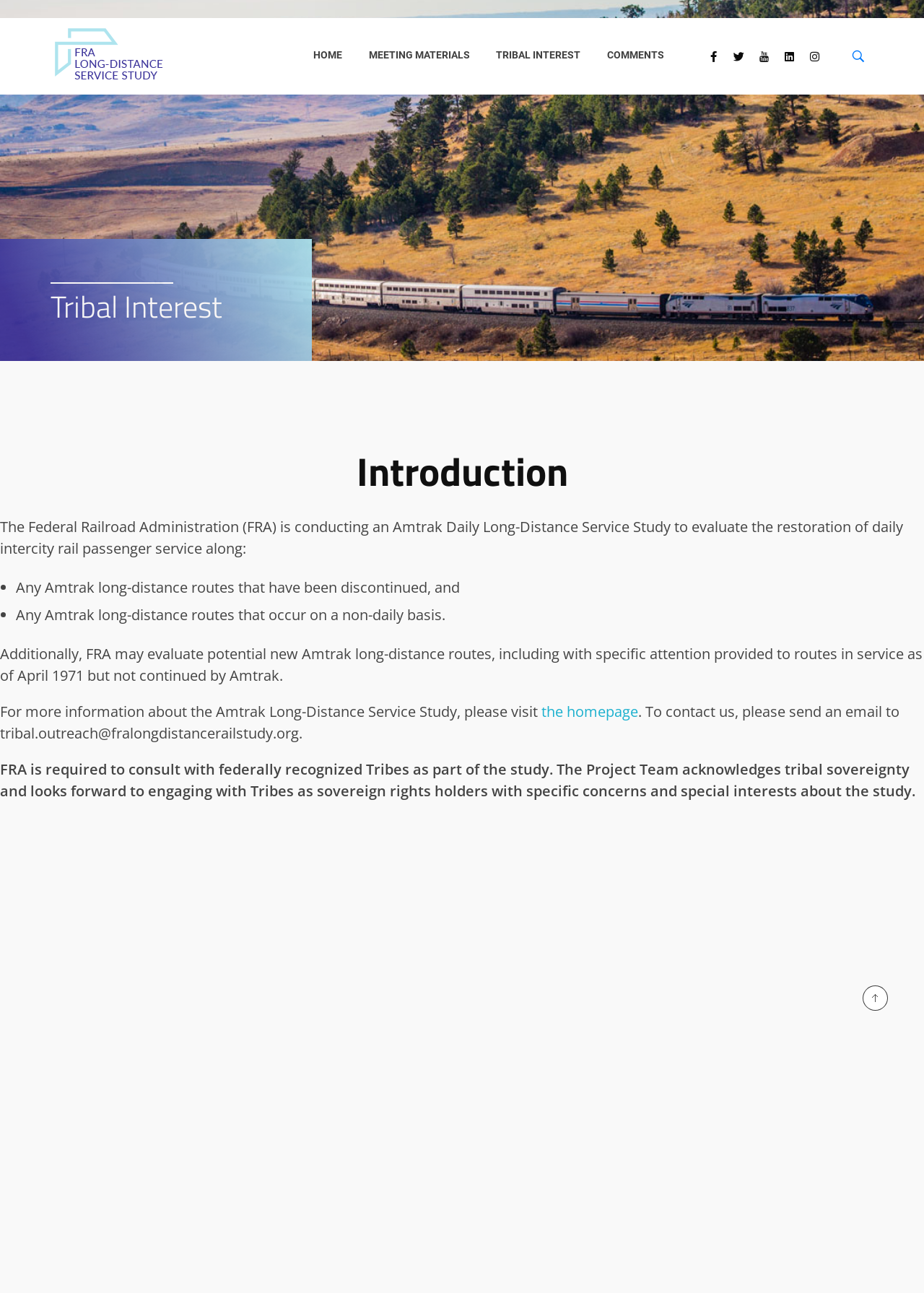Locate the bounding box coordinates of the element that should be clicked to execute the following instruction: "View meeting materials".

[0.384, 0.037, 0.523, 0.049]